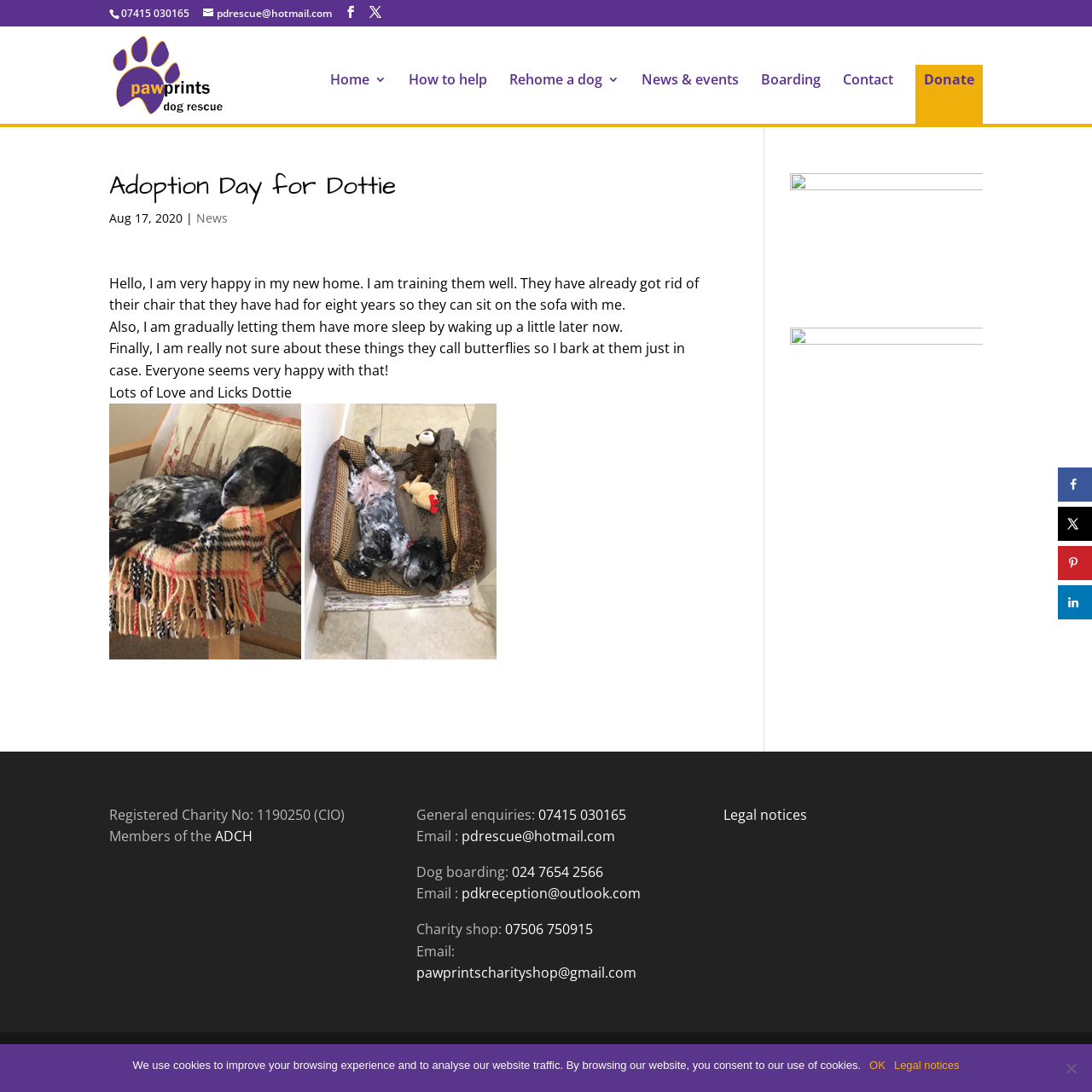Give a one-word or one-phrase response to the question: 
What is the email address for general enquiries?

pdrescue@hotmail.com